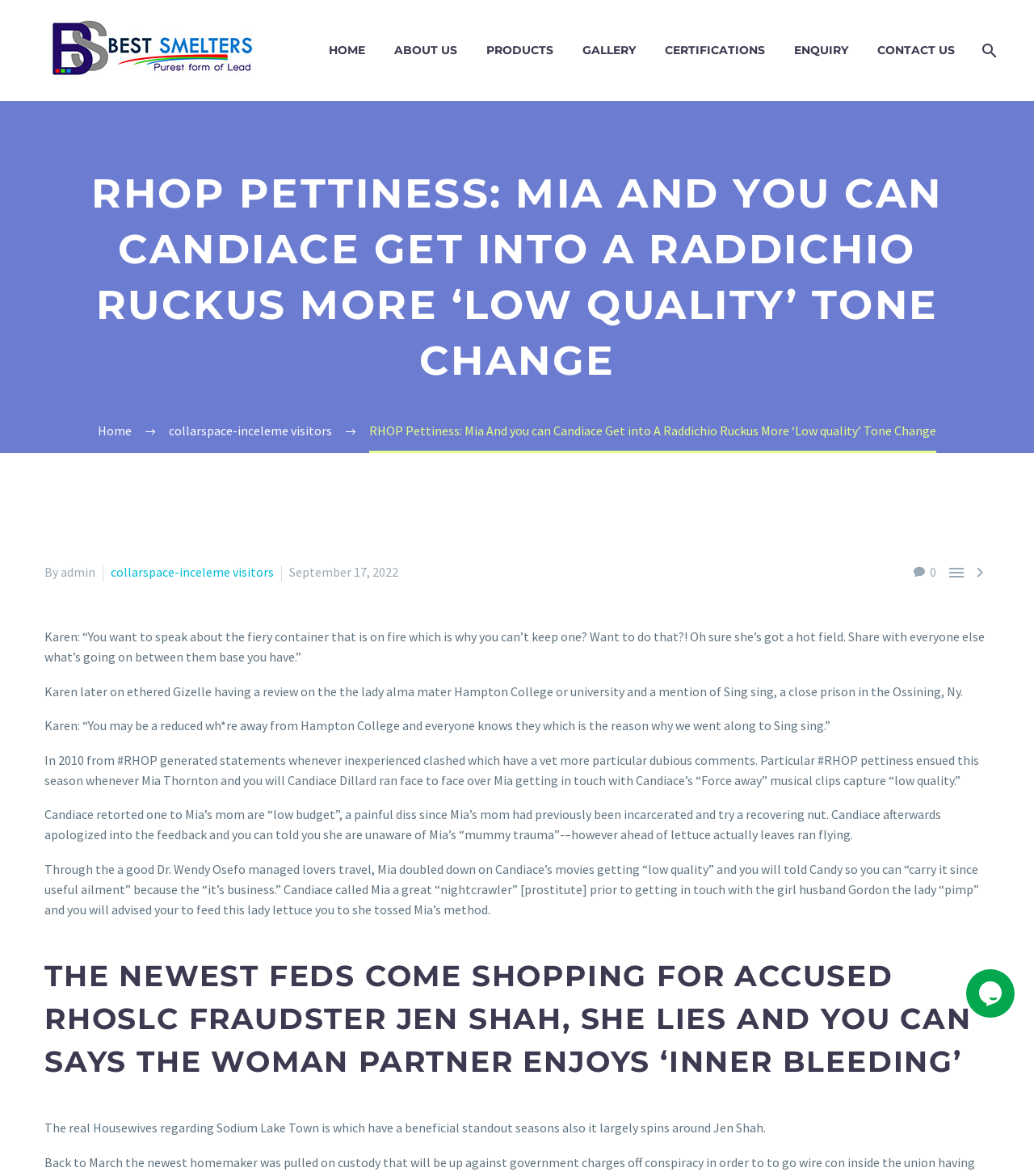How many links are in the navigation menu?
Analyze the screenshot and provide a detailed answer to the question.

I counted the number of link elements in the navigation menu, which are located at the top of the webpage, and found 8 links: 'HOME', 'ABOUT US', 'PRODUCTS', 'GALLERY', 'CERTIFICATIONS', 'ENQUIRY', 'CONTACT US', and an icon link.